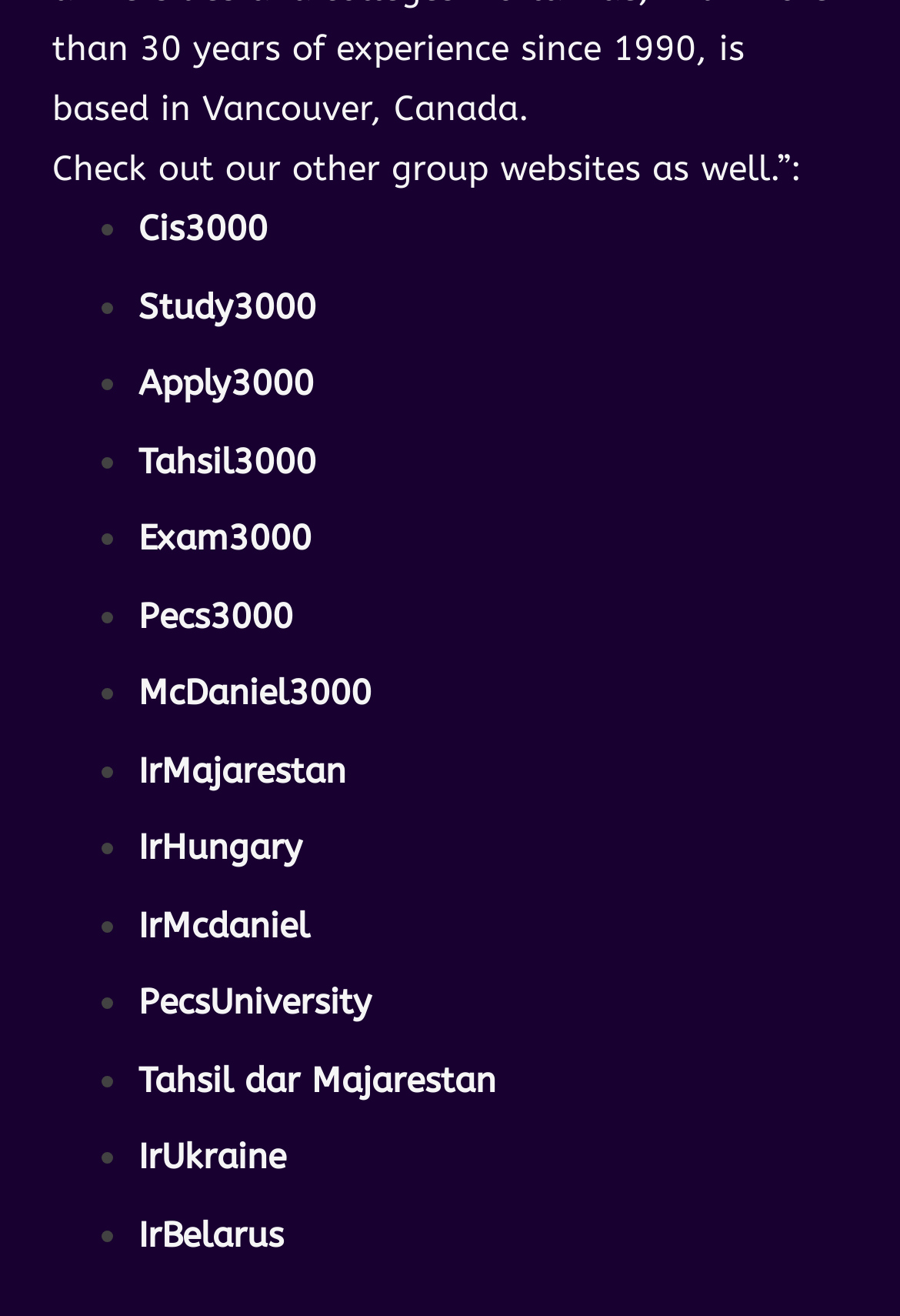Please locate the bounding box coordinates of the element that needs to be clicked to achieve the following instruction: "Check out Study3000". The coordinates should be four float numbers between 0 and 1, i.e., [left, top, right, bottom].

[0.154, 0.217, 0.351, 0.248]